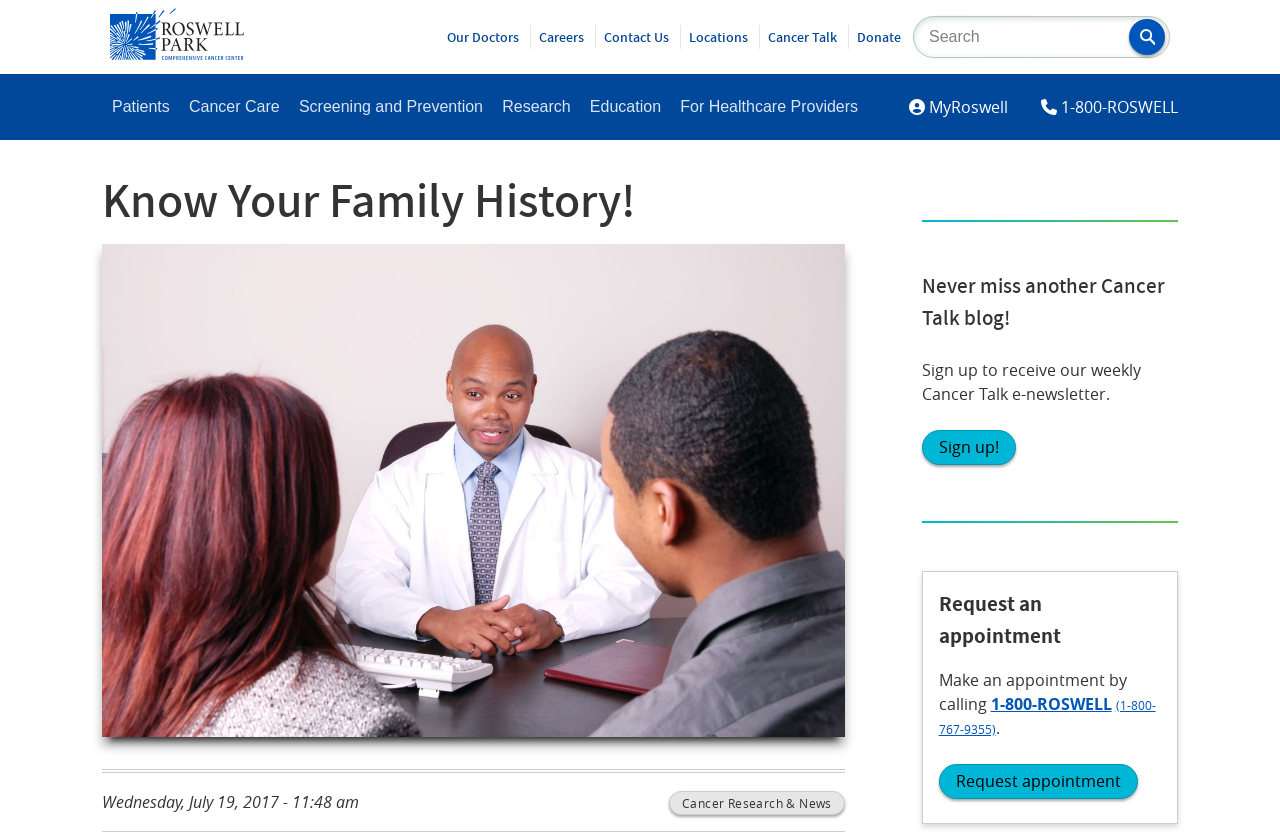Locate the bounding box coordinates of the element that should be clicked to fulfill the instruction: "View main menu".

[0.08, 0.089, 0.14, 0.168]